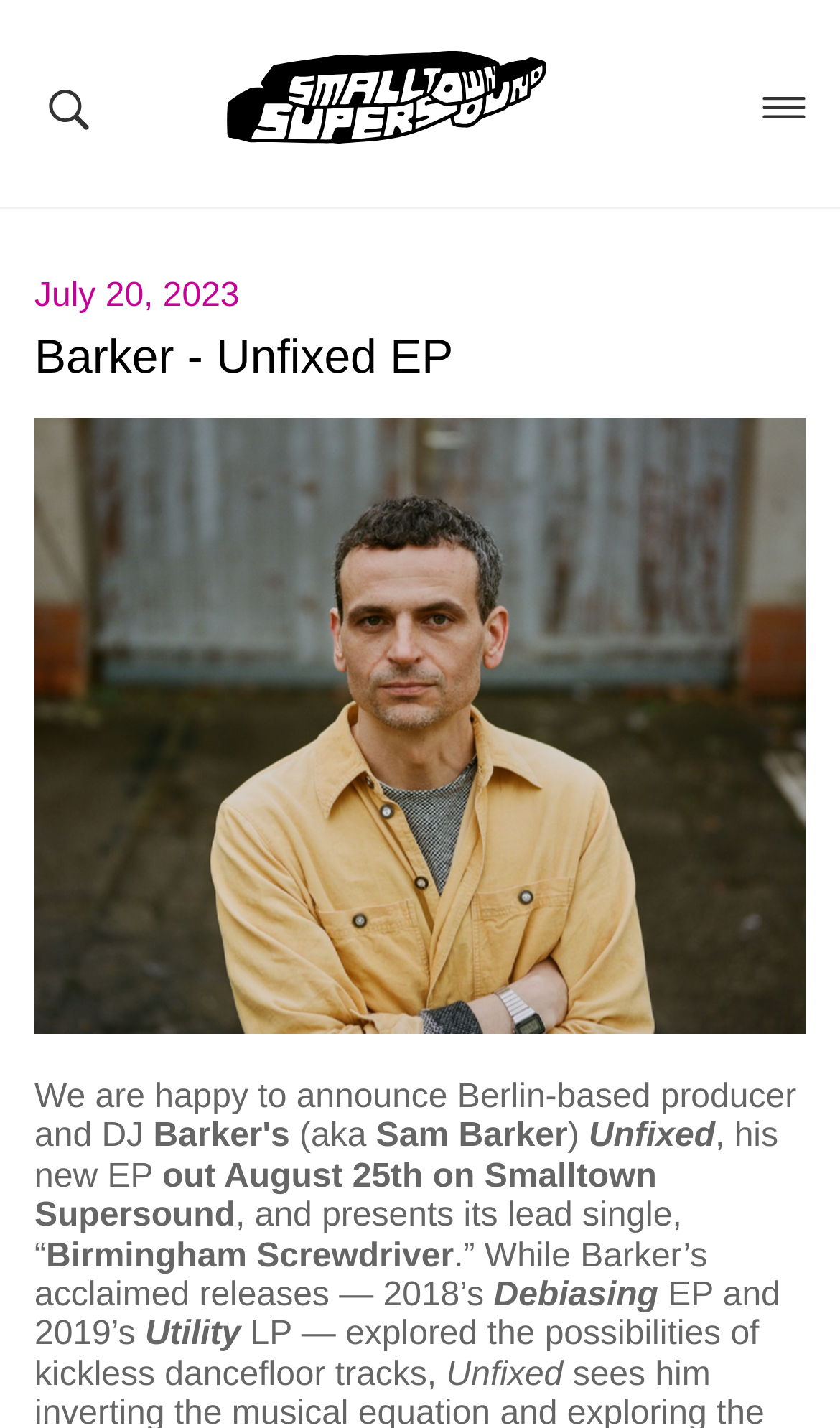Pinpoint the bounding box coordinates of the clickable area necessary to execute the following instruction: "Check the SmallTownSuperSound on Soundclound link". The coordinates should be given as four float numbers between 0 and 1, namely [left, top, right, bottom].

[0.207, 0.436, 0.289, 0.461]